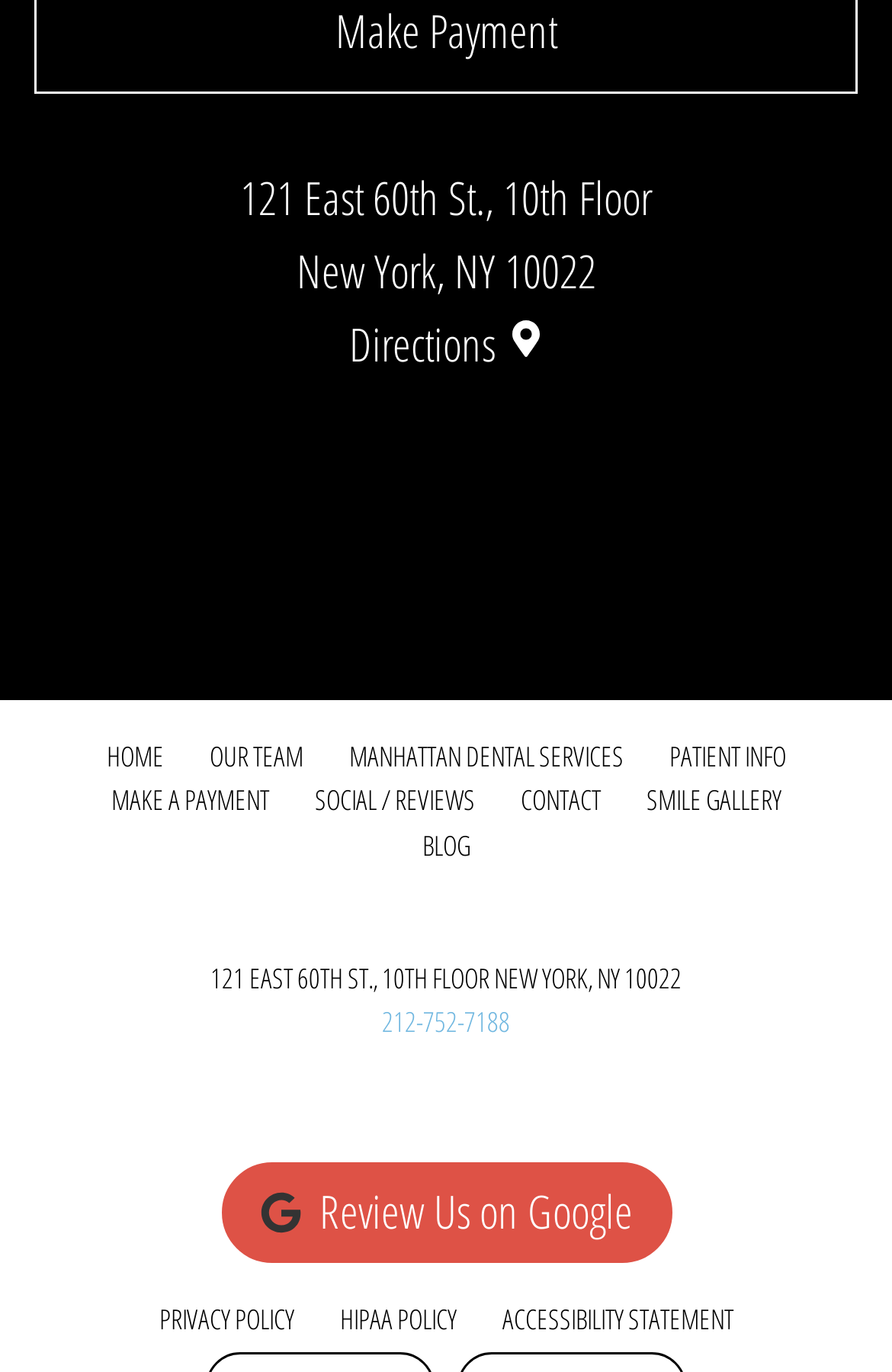How many links are there at the bottom of the page?
Based on the image, provide a one-word or brief-phrase response.

3